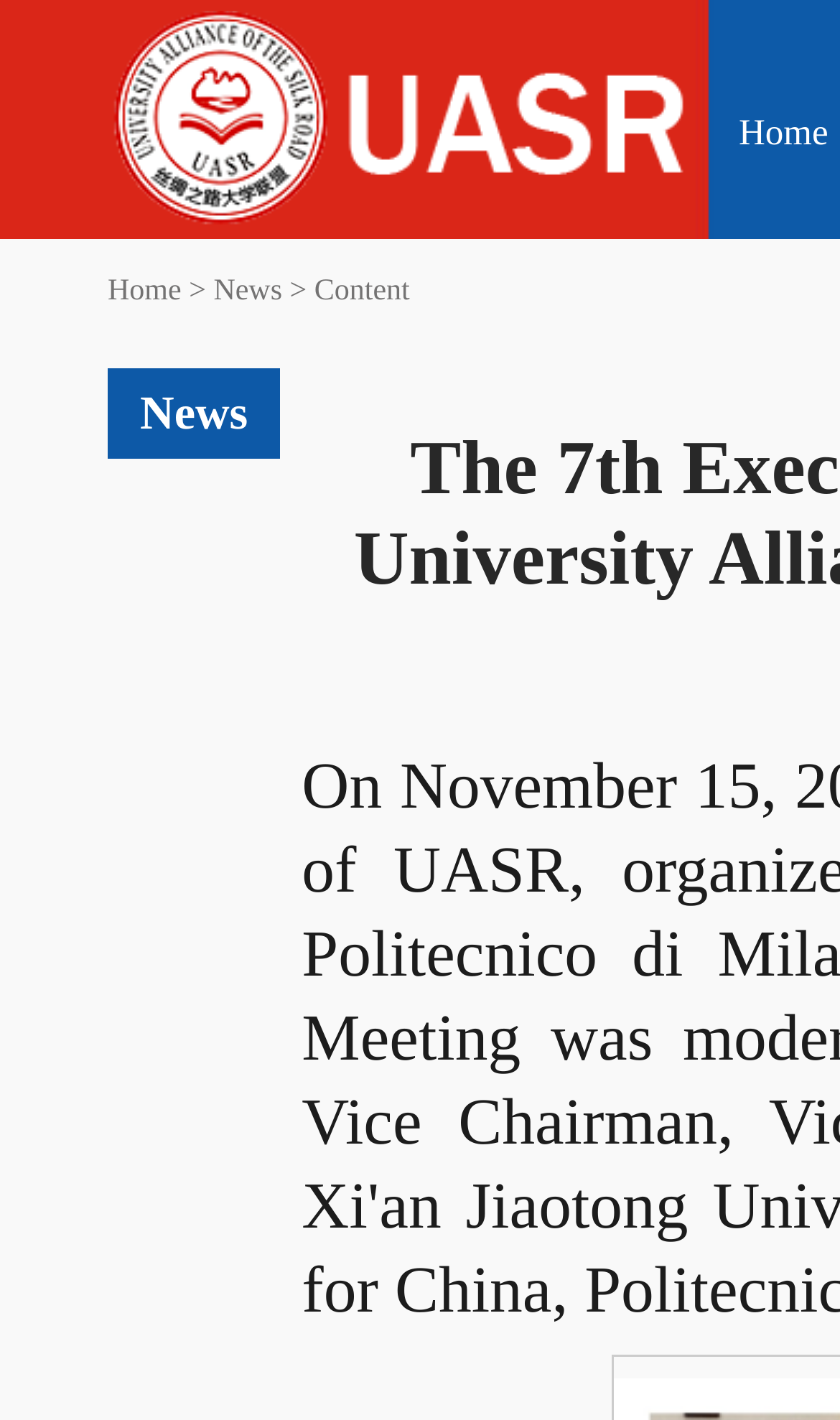What is the logo of the University Alliance of the Silk Road?
Utilize the image to construct a detailed and well-explained answer.

The logo of the University Alliance of the Silk Road is located in the top-left corner of the webpage, inside a table cell. It is an image with the text '丝路联盟'.